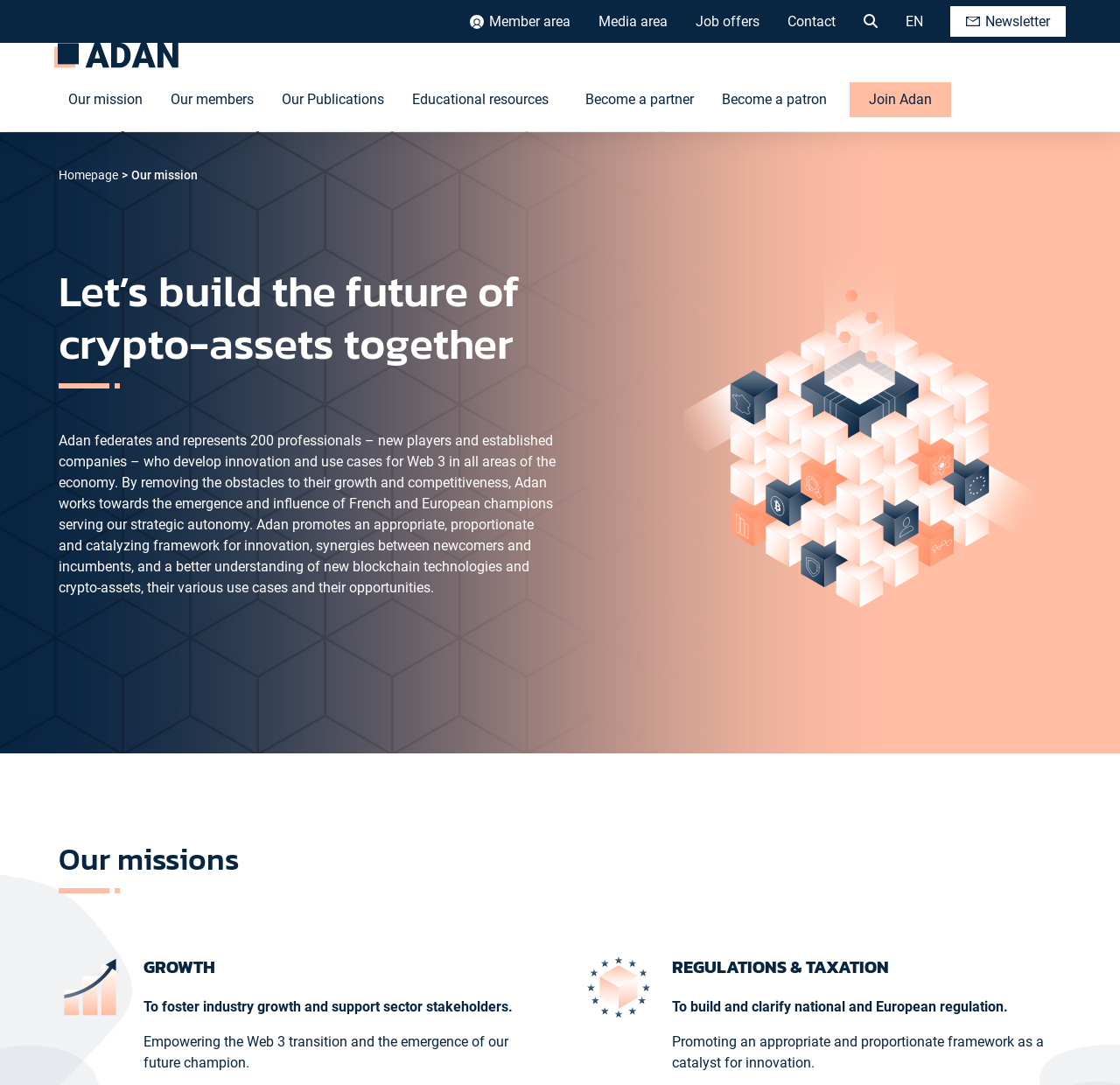Find the headline of the webpage and generate its text content.

Let’s build the future of crypto-assets together